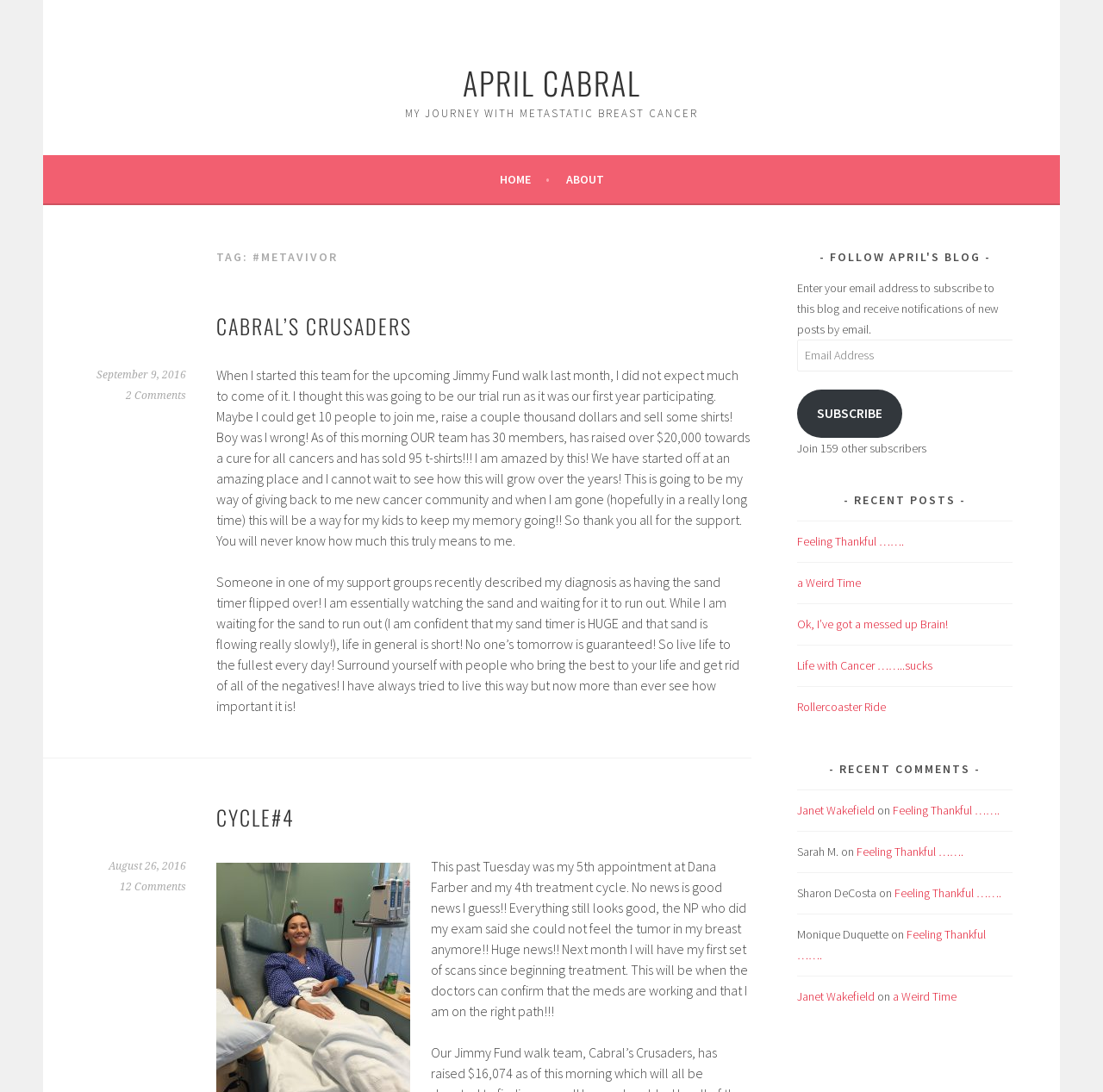How many subscribers does the blog have?
Please craft a detailed and exhaustive response to the question.

The number of subscribers can be determined by looking at the text 'Join 159 other subscribers' which suggests that the blog currently has 159 subscribers.